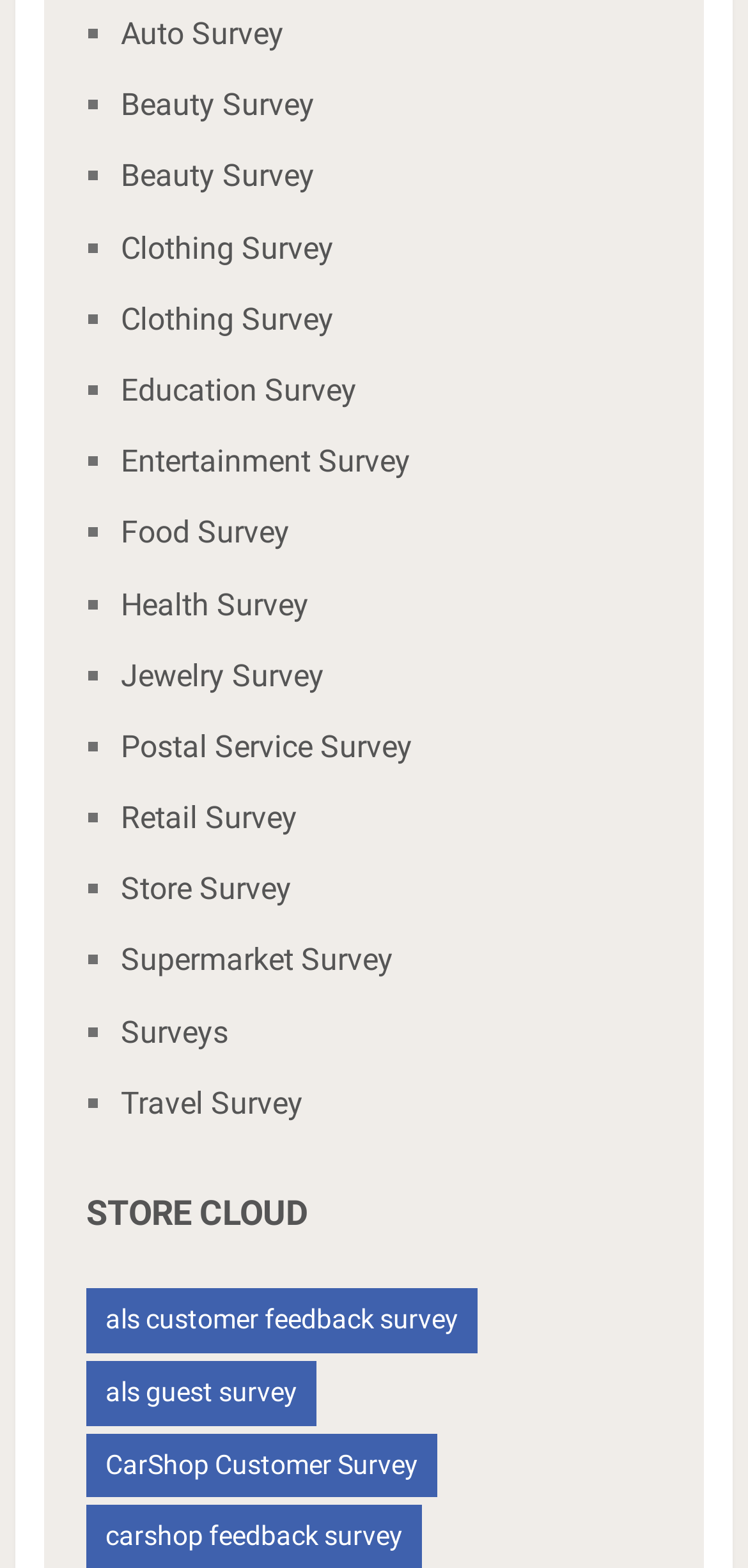Find the bounding box coordinates of the UI element according to this description: "Beauty Survey".

[0.161, 0.101, 0.42, 0.124]